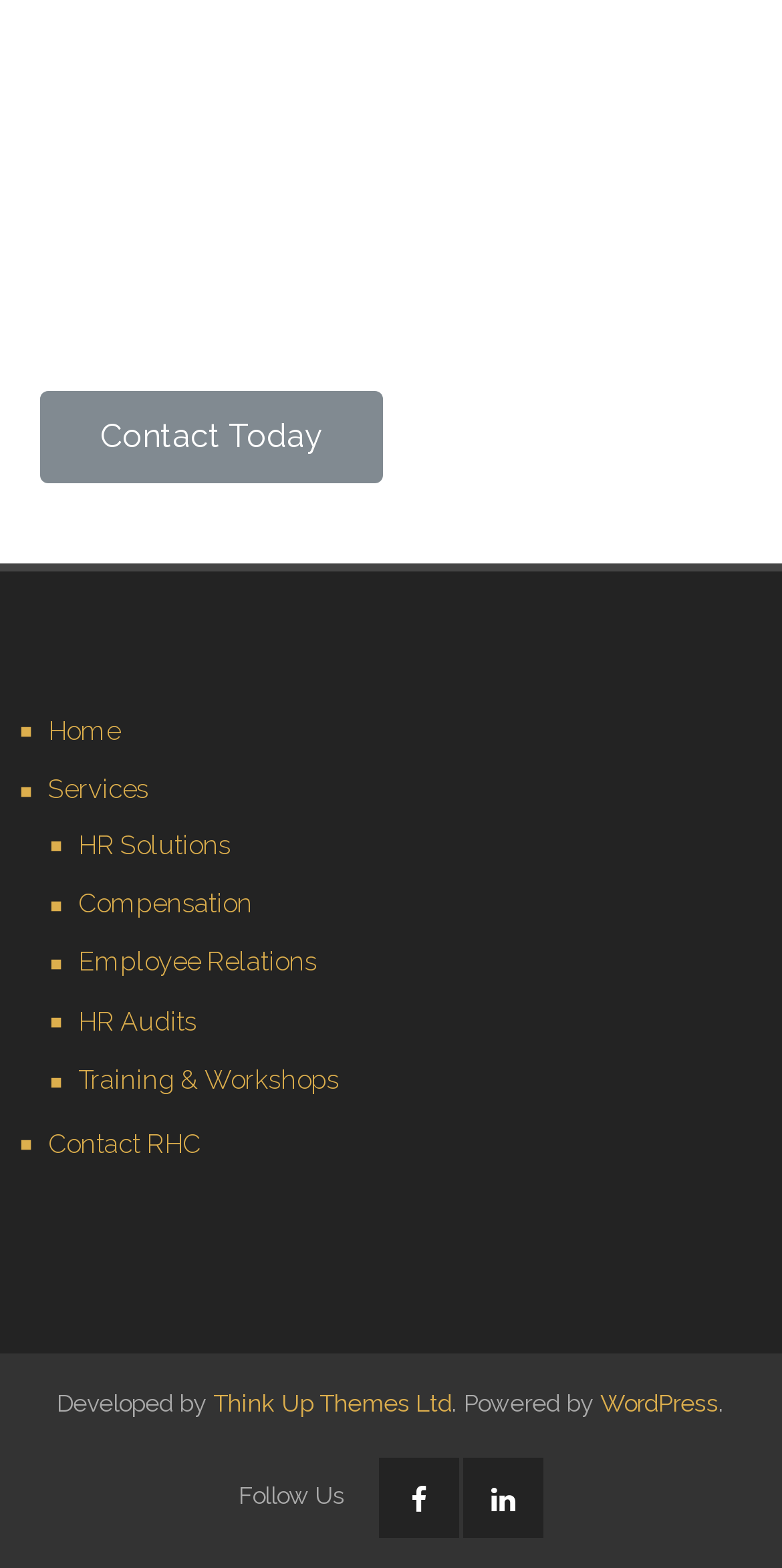Identify the bounding box coordinates for the UI element mentioned here: "HR Audits". Provide the coordinates as four float values between 0 and 1, i.e., [left, top, right, bottom].

[0.026, 0.635, 0.251, 0.668]